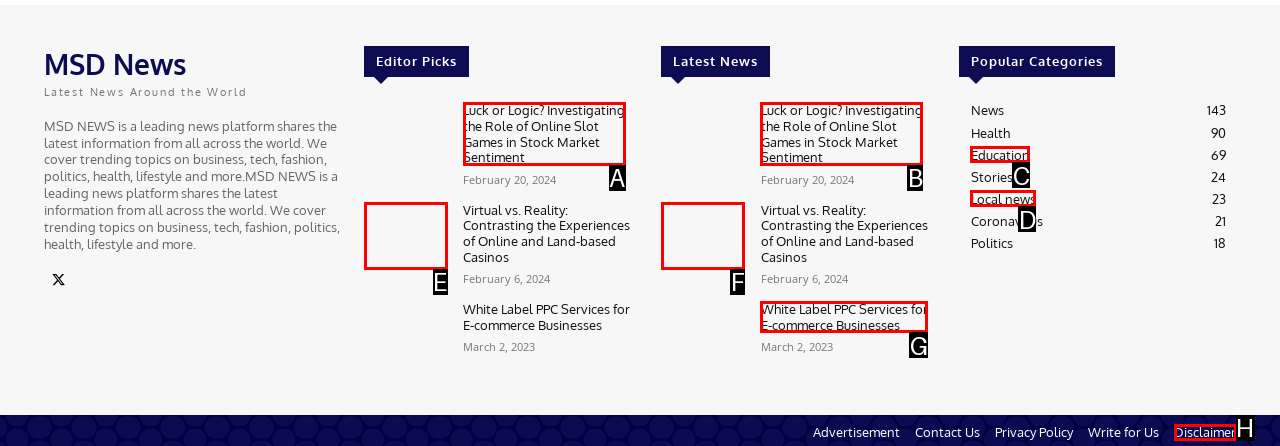Given the description: Local news23, identify the HTML element that fits best. Respond with the letter of the correct option from the choices.

D